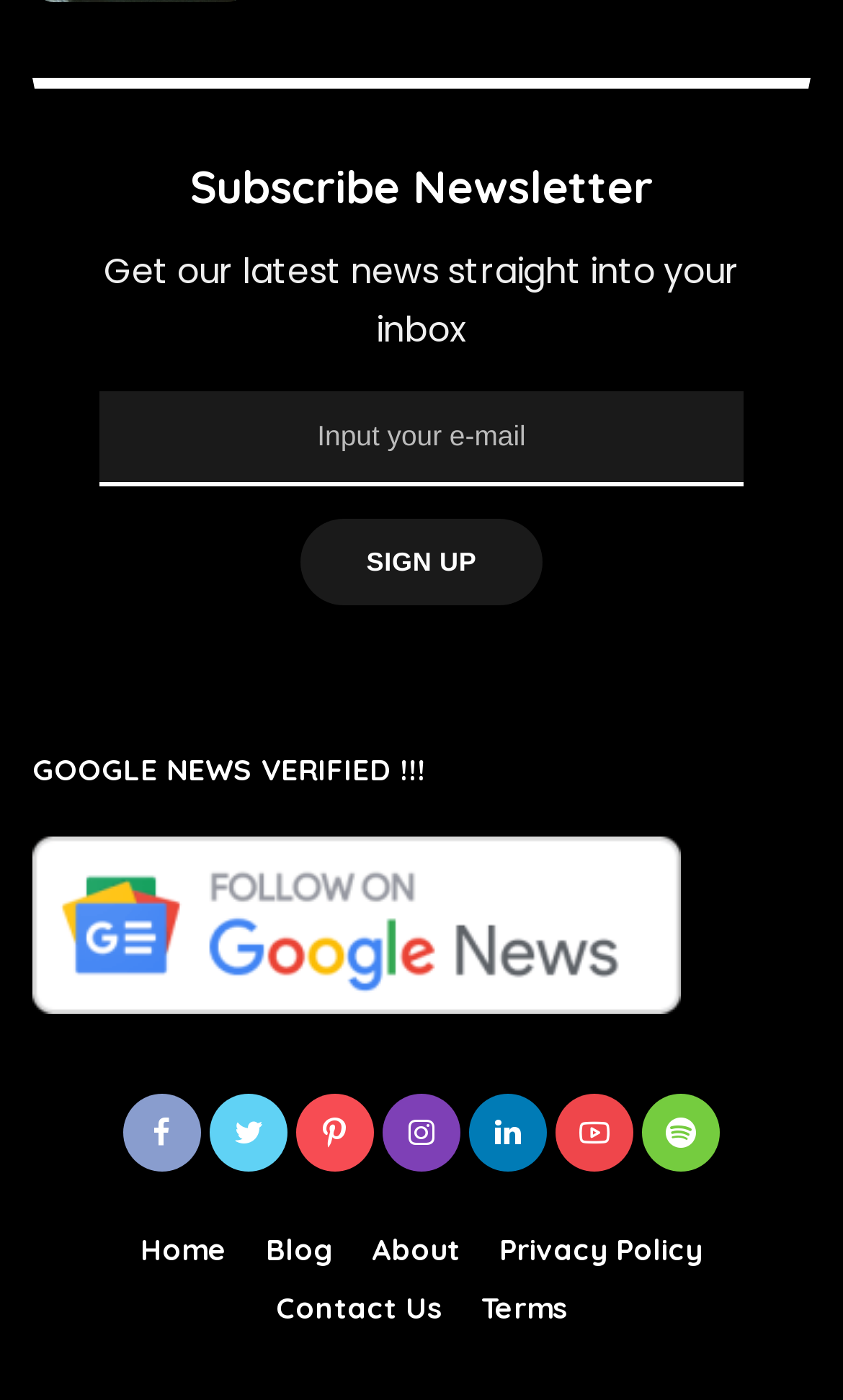Given the element description "Texas A&M Task Force 1", identify the bounding box of the corresponding UI element.

None